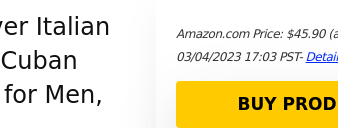Using the details from the image, please elaborate on the following question: What is the style of the links in the bracelet?

The caption describes the links in the bracelet as diamond-cut, which means they have a specific type of cut that gives them a reflective and luxurious appearance. This style of cut is often used in high-end jewelry to add visual appeal.